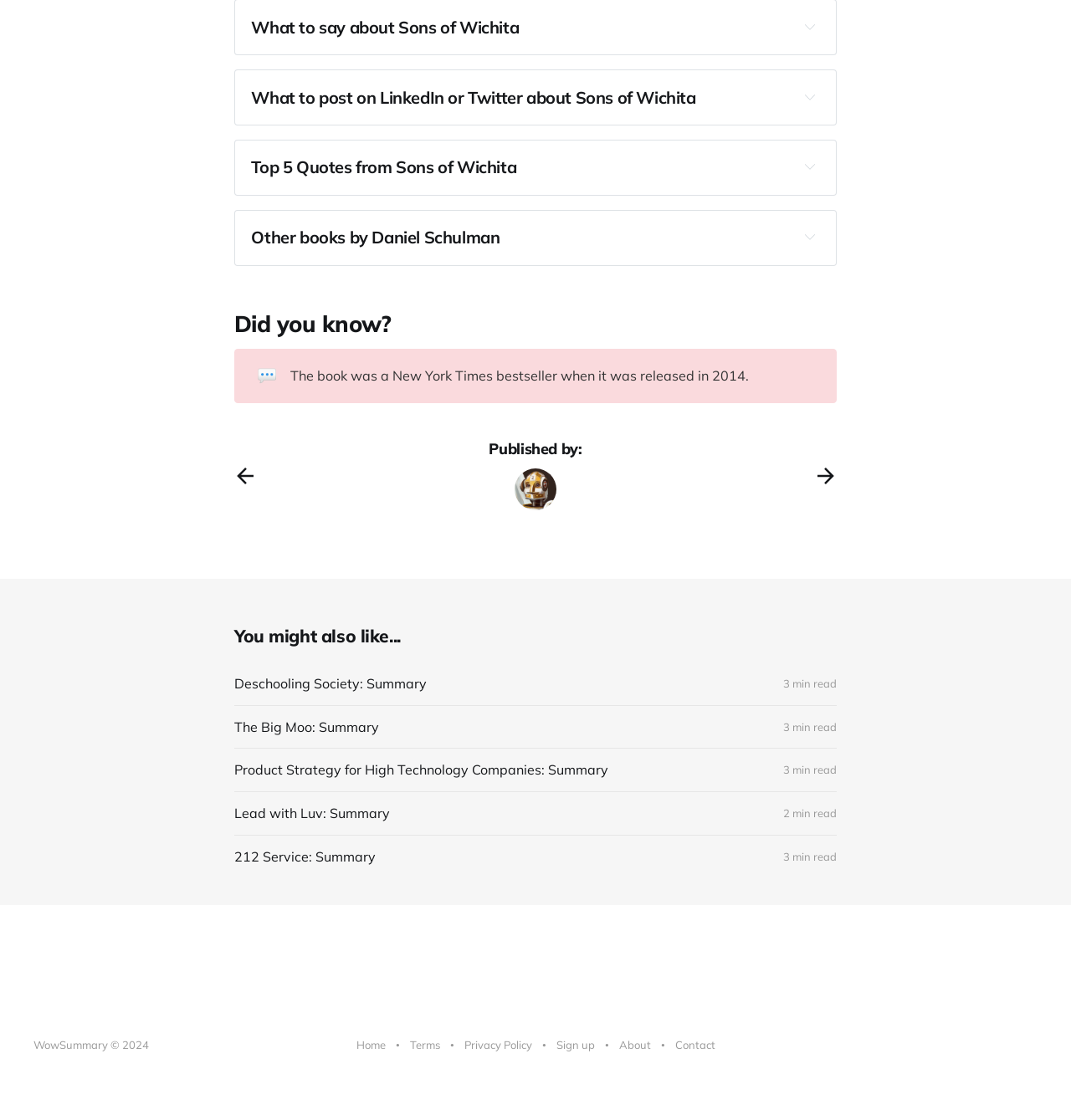What is the book about?
From the image, respond with a single word or phrase.

Koch Brothers